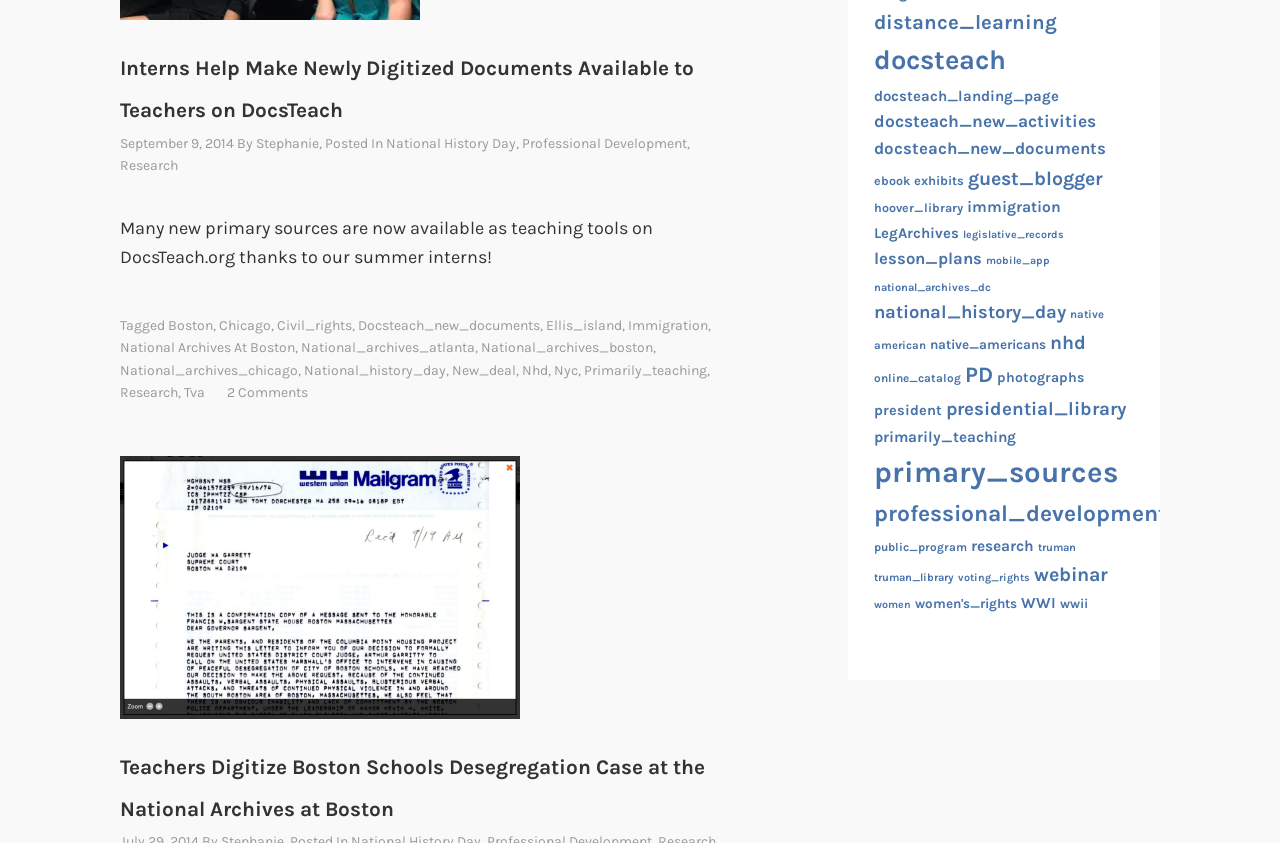Pinpoint the bounding box coordinates of the clickable area necessary to execute the following instruction: "Learn more about professional development opportunities". The coordinates should be given as four float numbers between 0 and 1, namely [left, top, right, bottom].

[0.682, 0.594, 0.911, 0.626]